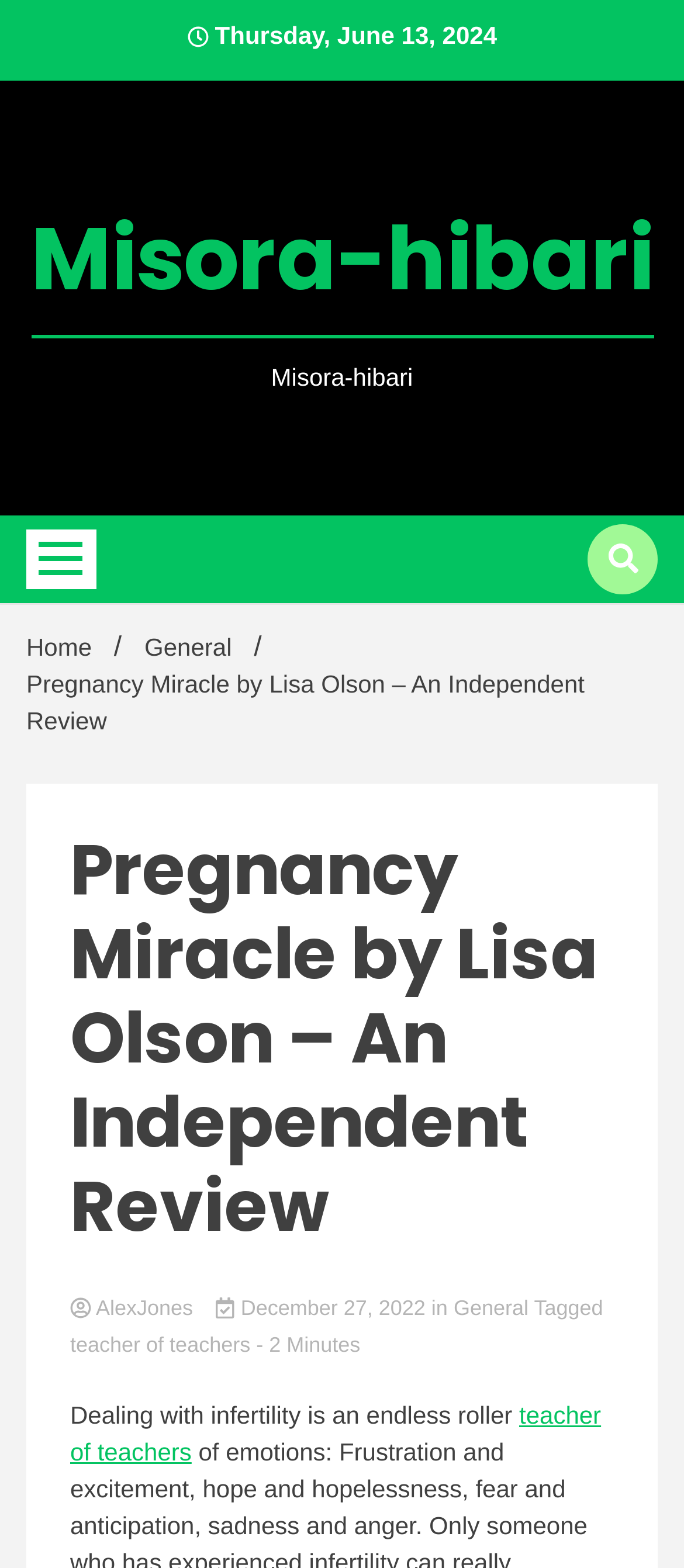Please determine the bounding box coordinates of the section I need to click to accomplish this instruction: "Check the 'Estimated Reading Time of Article'".

[0.375, 0.85, 0.527, 0.865]